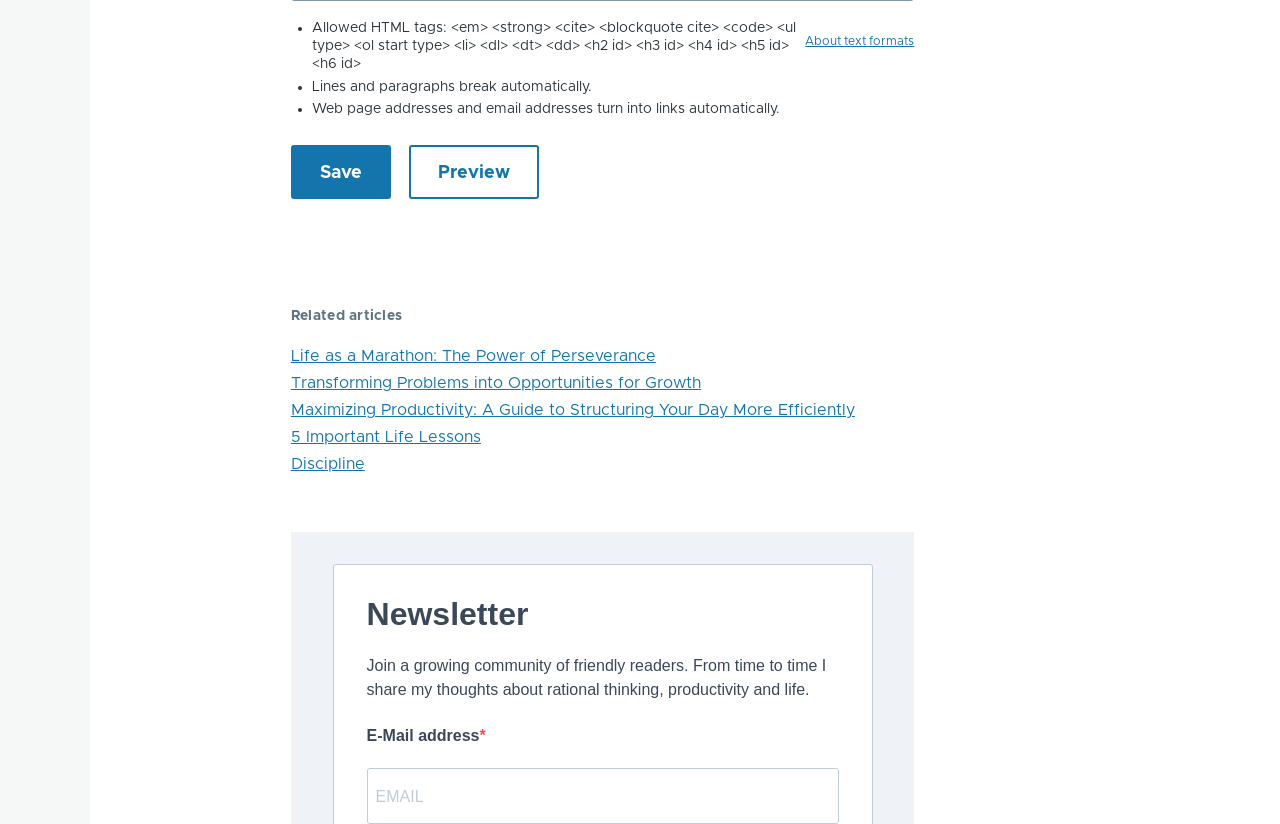What are the allowed HTML tags?
Could you answer the question with a detailed and thorough explanation?

The webpage lists the allowed HTML tags, which include em, strong, cite, blockquote, code, ul, ol, li, dl, dt, dd, h2, h3, h4, h5, and h6. These tags are mentioned in the static text element with the OCR text 'Allowed HTML tags: <em> <strong> <cite> <blockquote cite> <code> <ul type> <ol start type> <li> <dl> <dt> <dd> <h2 id> <h3 id> <h4 id> <h5 id> <h6 id>'.